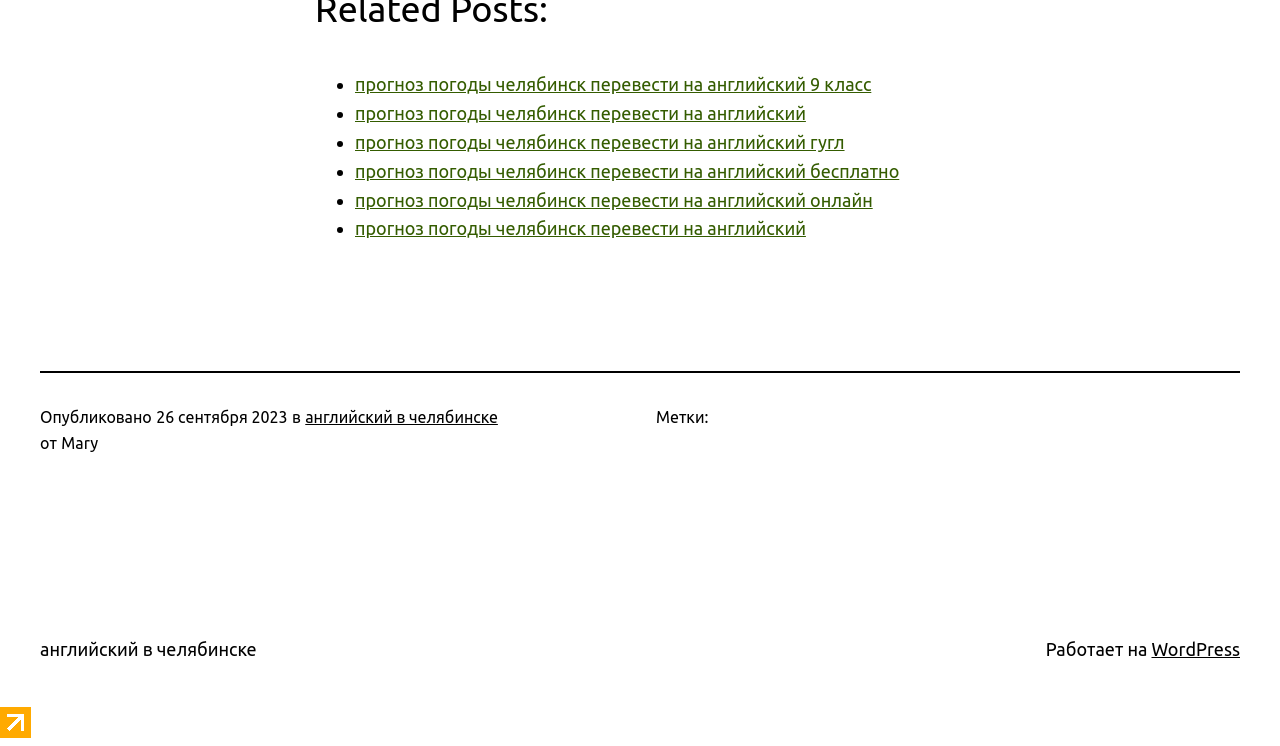What is the date of publication?
Please use the image to provide an in-depth answer to the question.

I found the date of publication by locating the time element, which is a child of the static text element 'Опубликовано', and read the date as '26 сентября 2023'.